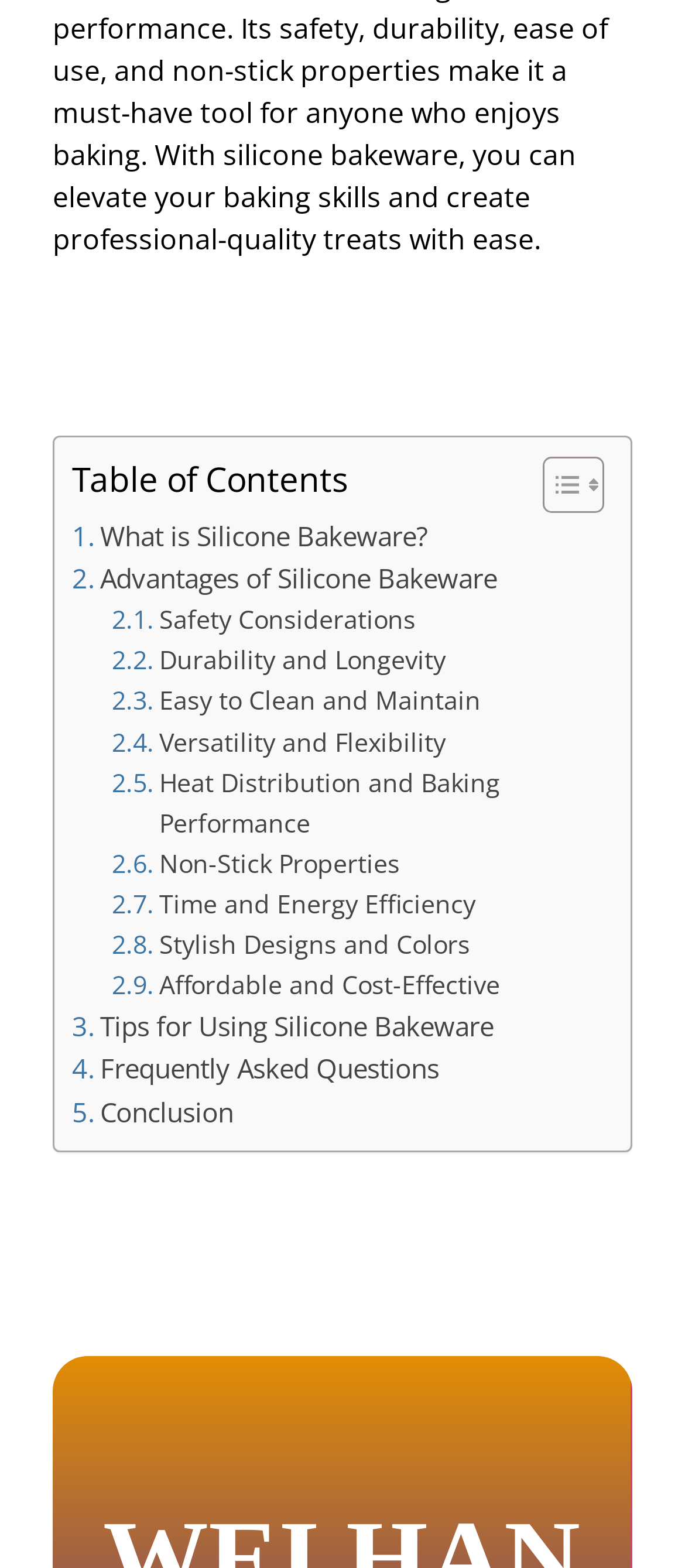Please find the bounding box coordinates of the element that needs to be clicked to perform the following instruction: "Read about what is silicone bakeware". The bounding box coordinates should be four float numbers between 0 and 1, represented as [left, top, right, bottom].

[0.105, 0.328, 0.623, 0.355]